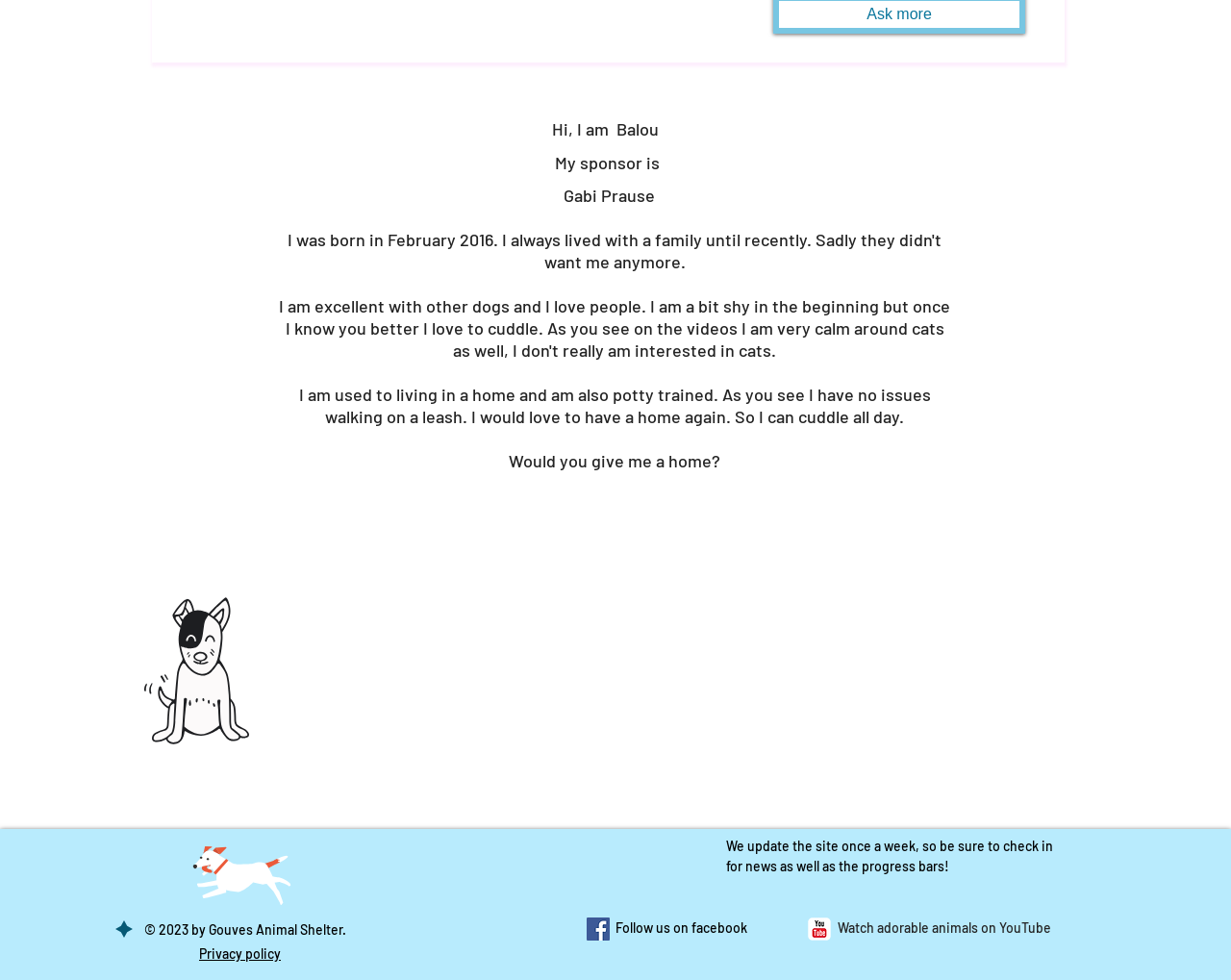Identify the bounding box coordinates for the UI element described as follows: "Privacy policy". Ensure the coordinates are four float numbers between 0 and 1, formatted as [left, top, right, bottom].

[0.162, 0.965, 0.228, 0.981]